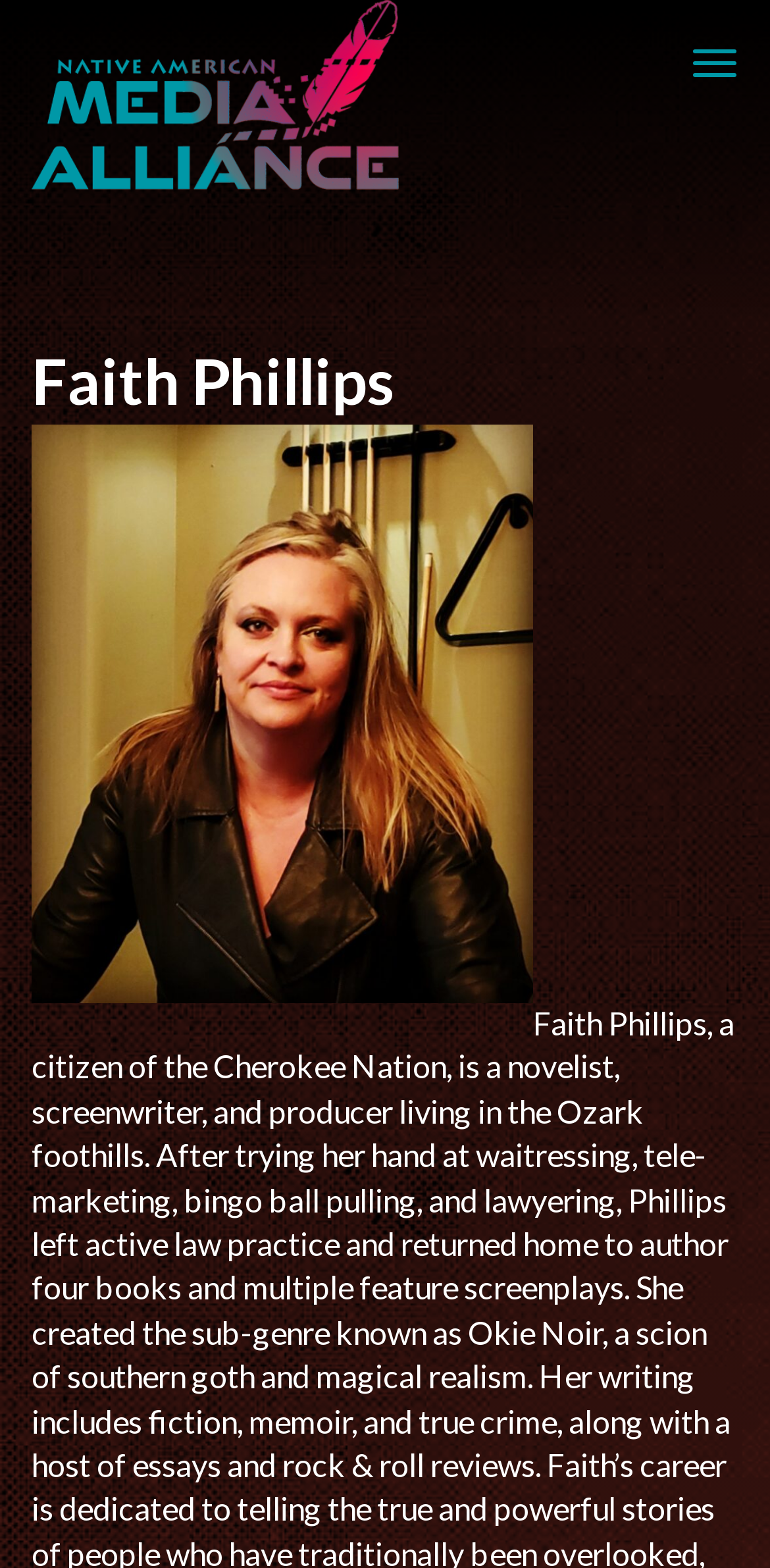Please reply to the following question using a single word or phrase: 
How many social media links are on this webpage?

3